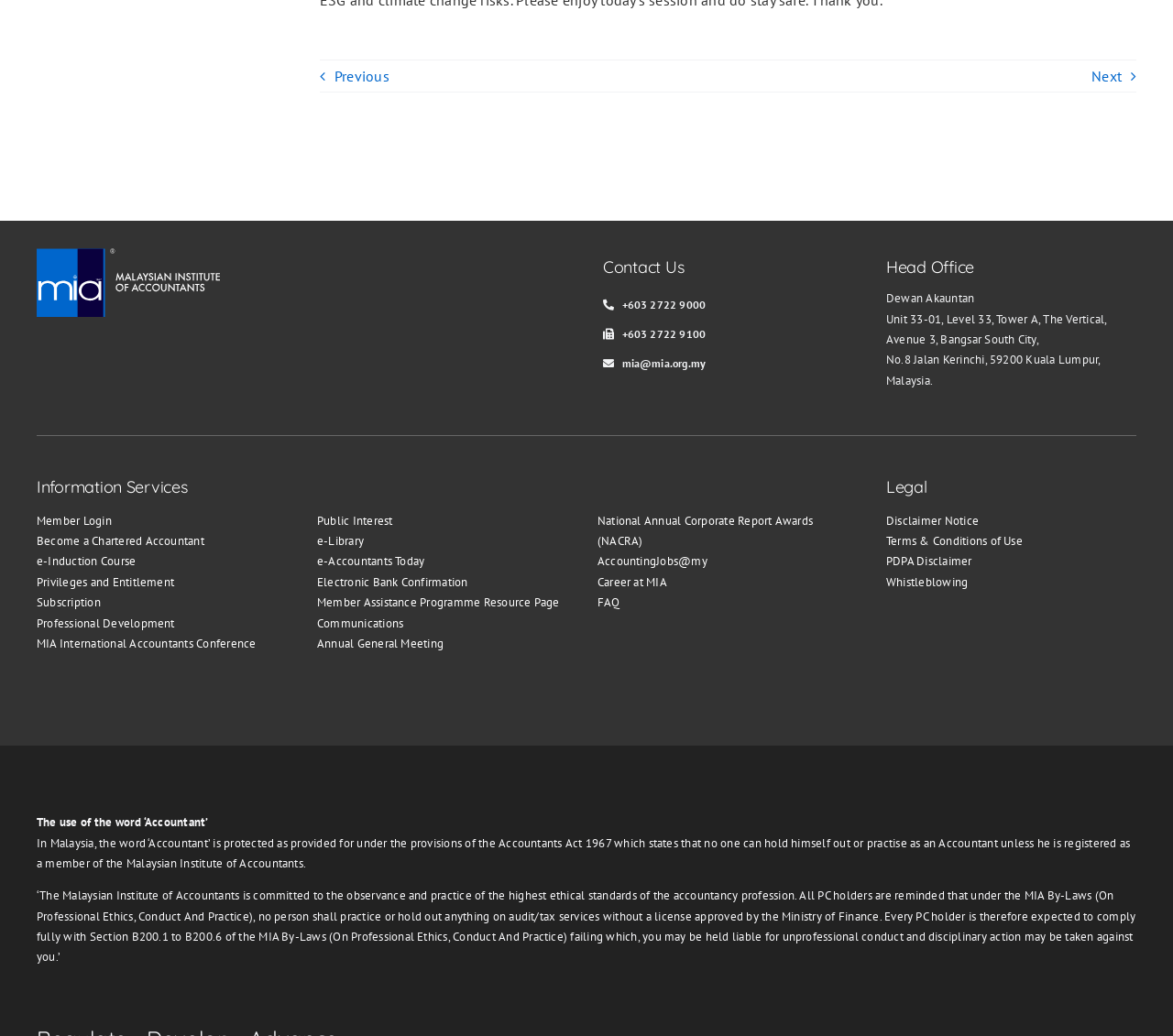Find the bounding box coordinates of the area that needs to be clicked in order to achieve the following instruction: "Click Become a Chartered Accountant". The coordinates should be specified as four float numbers between 0 and 1, i.e., [left, top, right, bottom].

[0.031, 0.513, 0.249, 0.533]